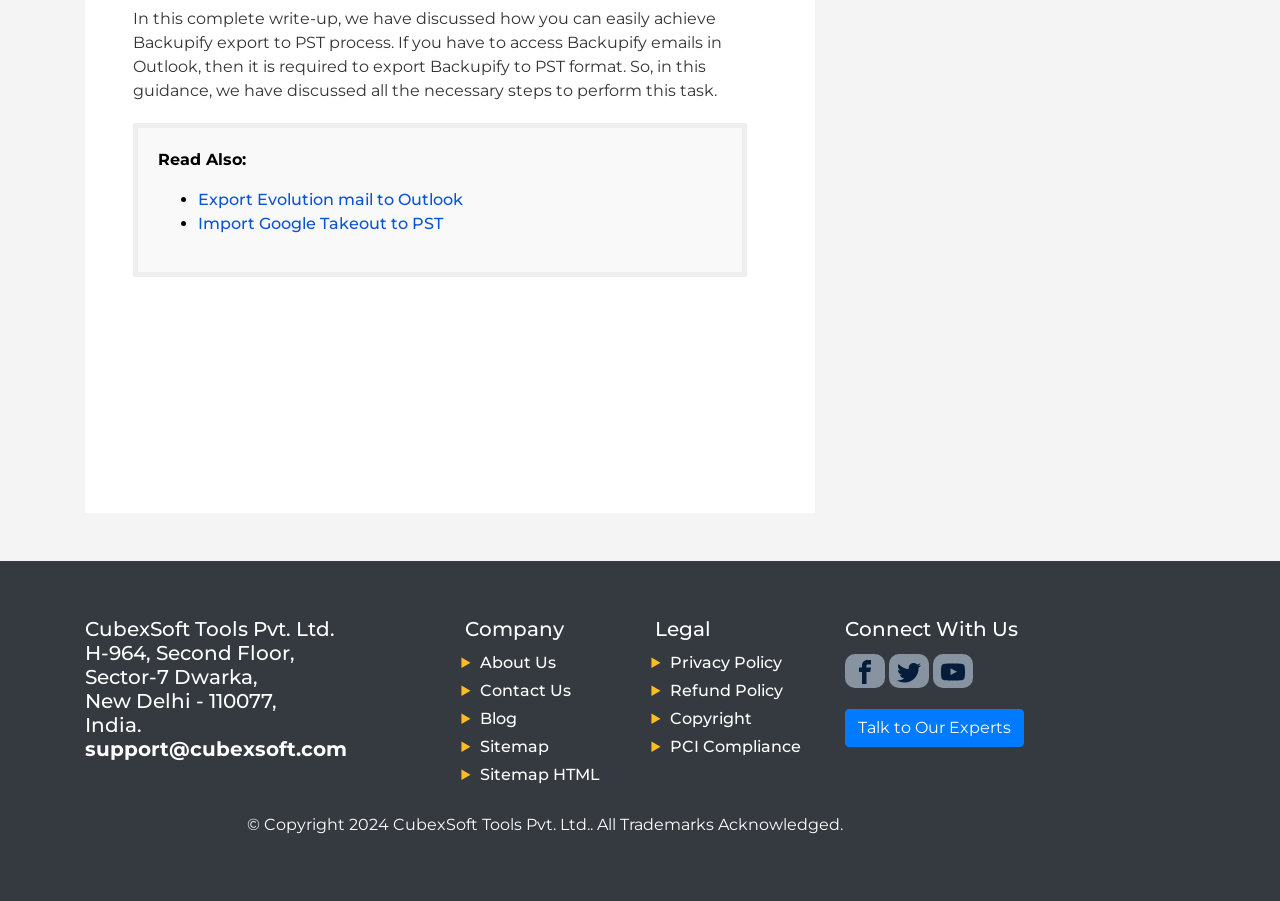Using the webpage screenshot and the element description PCI Compliance, determine the bounding box coordinates. Specify the coordinates in the format (top-left x, top-left y, bottom-right x, bottom-right y) with values ranging from 0 to 1.

[0.523, 0.818, 0.626, 0.839]